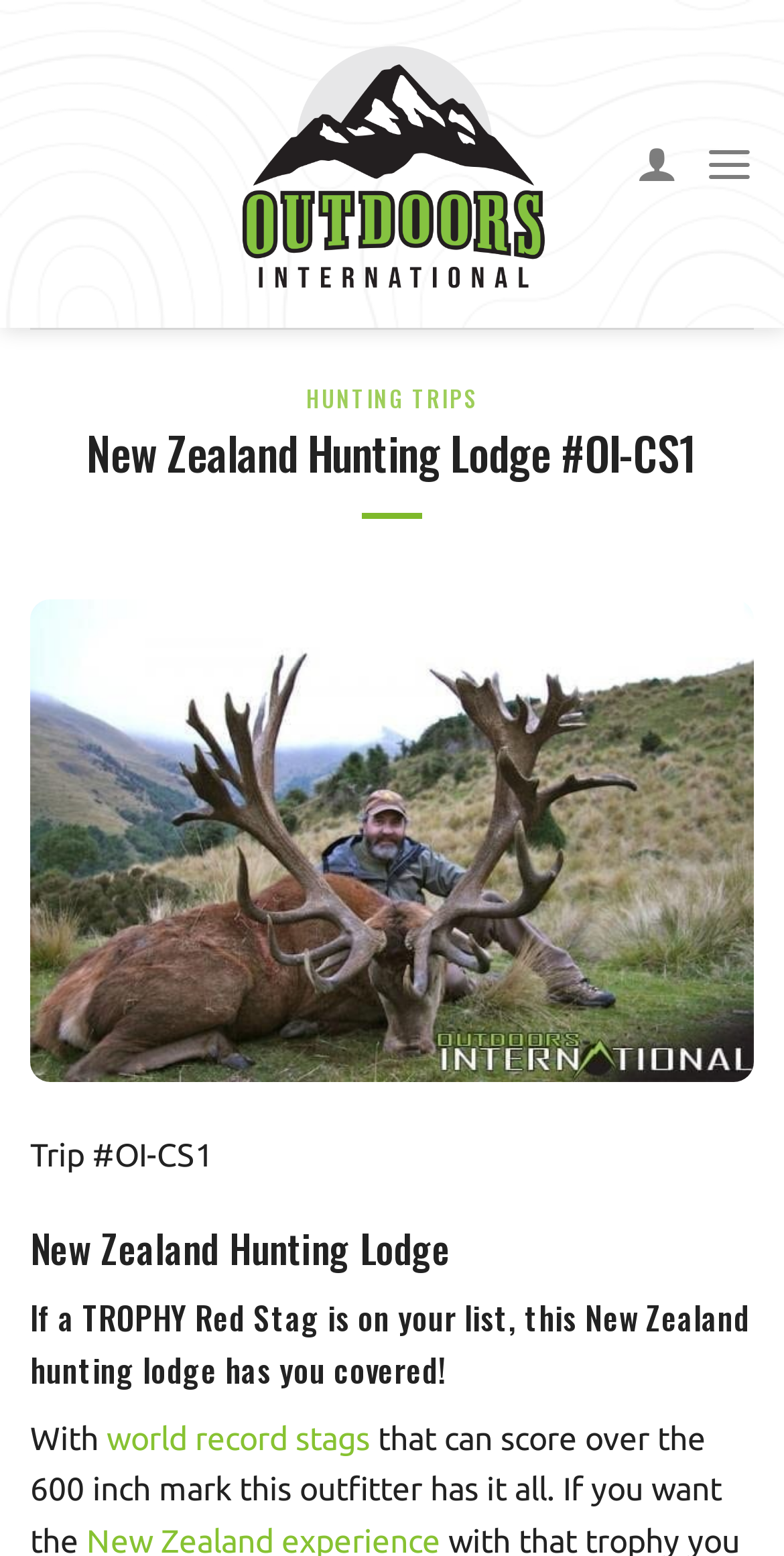Identify the bounding box coordinates of the HTML element based on this description: "contact us".

None